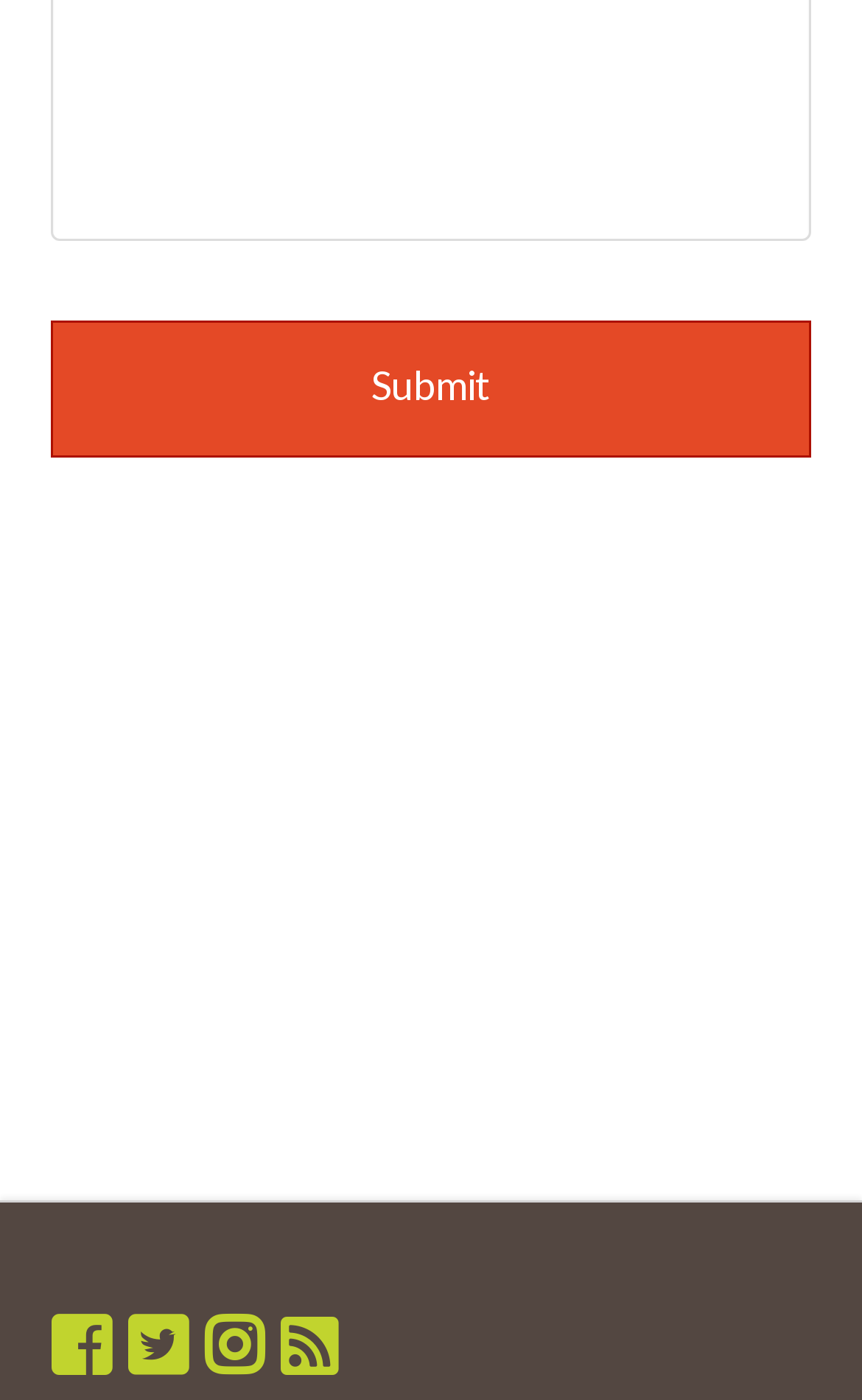Answer in one word or a short phrase: 
What is the main topic of this webpage?

Banquet and party rooms